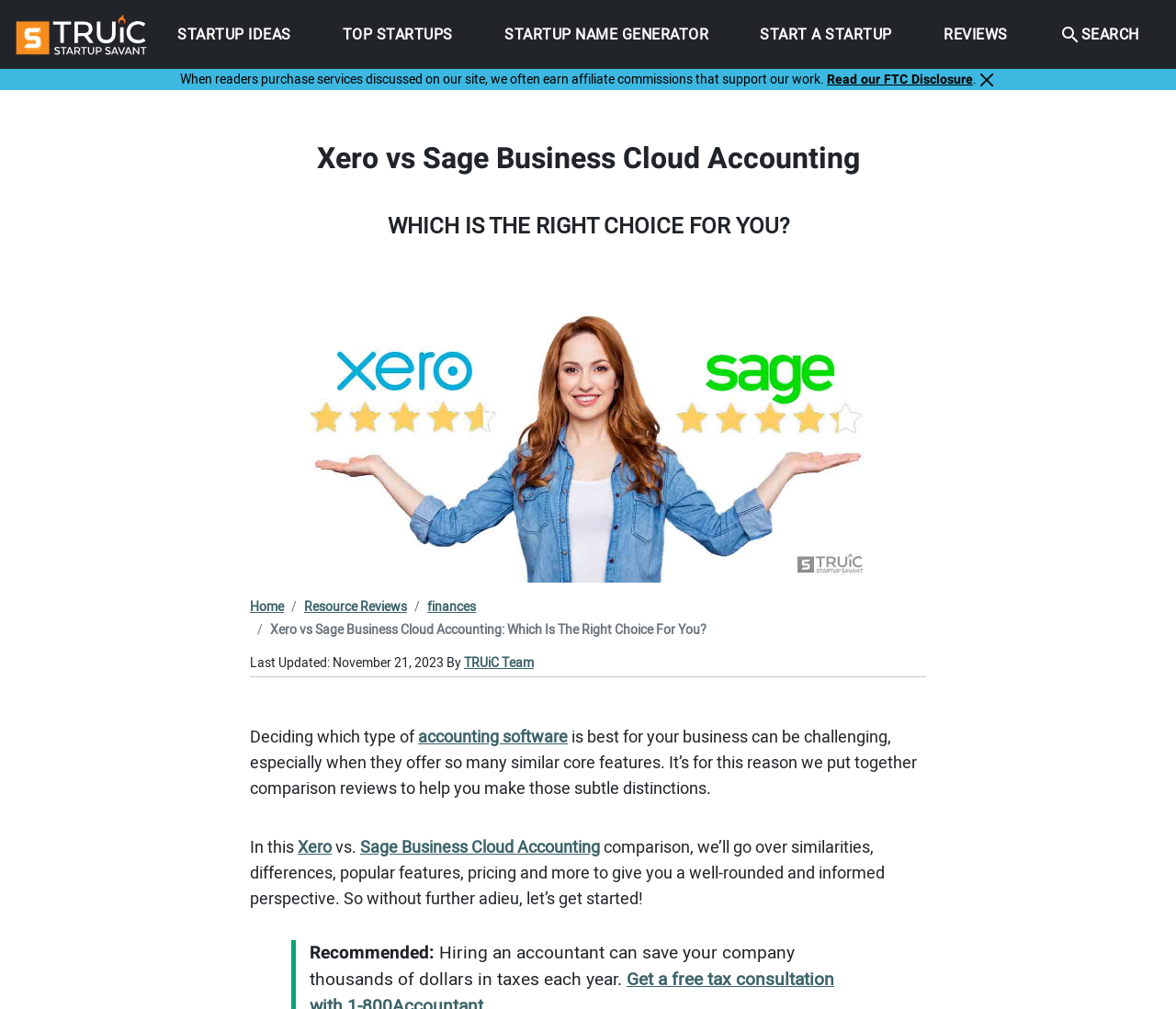Please provide the bounding box coordinates for the element that needs to be clicked to perform the following instruction: "Click the 'Xero vs Sage Business Cloud Accounting' heading". The coordinates should be given as four float numbers between 0 and 1, i.e., [left, top, right, bottom].

[0.212, 0.141, 0.788, 0.176]